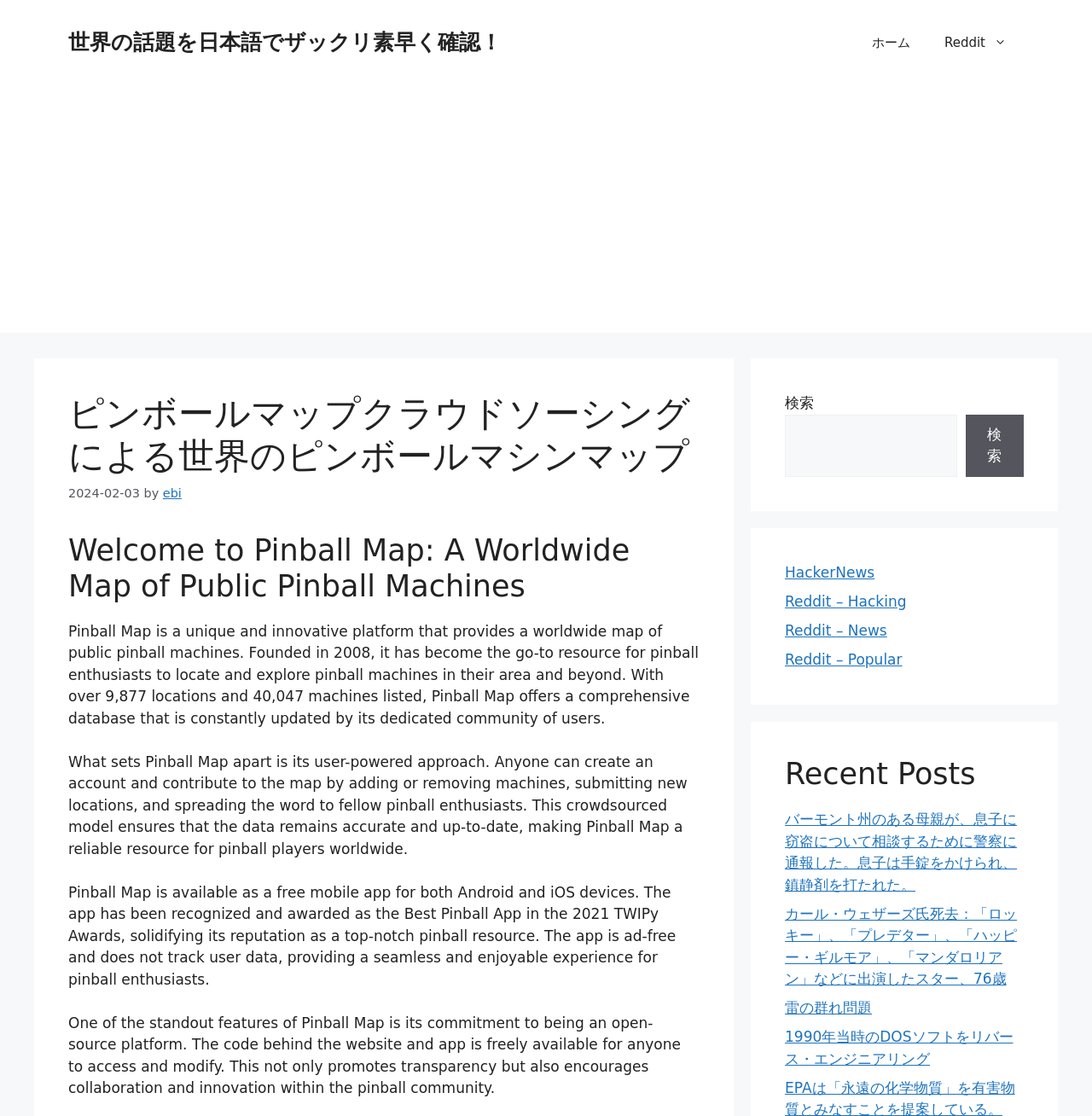Find the bounding box coordinates of the area to click in order to follow the instruction: "Visit the home page".

[0.783, 0.015, 0.849, 0.061]